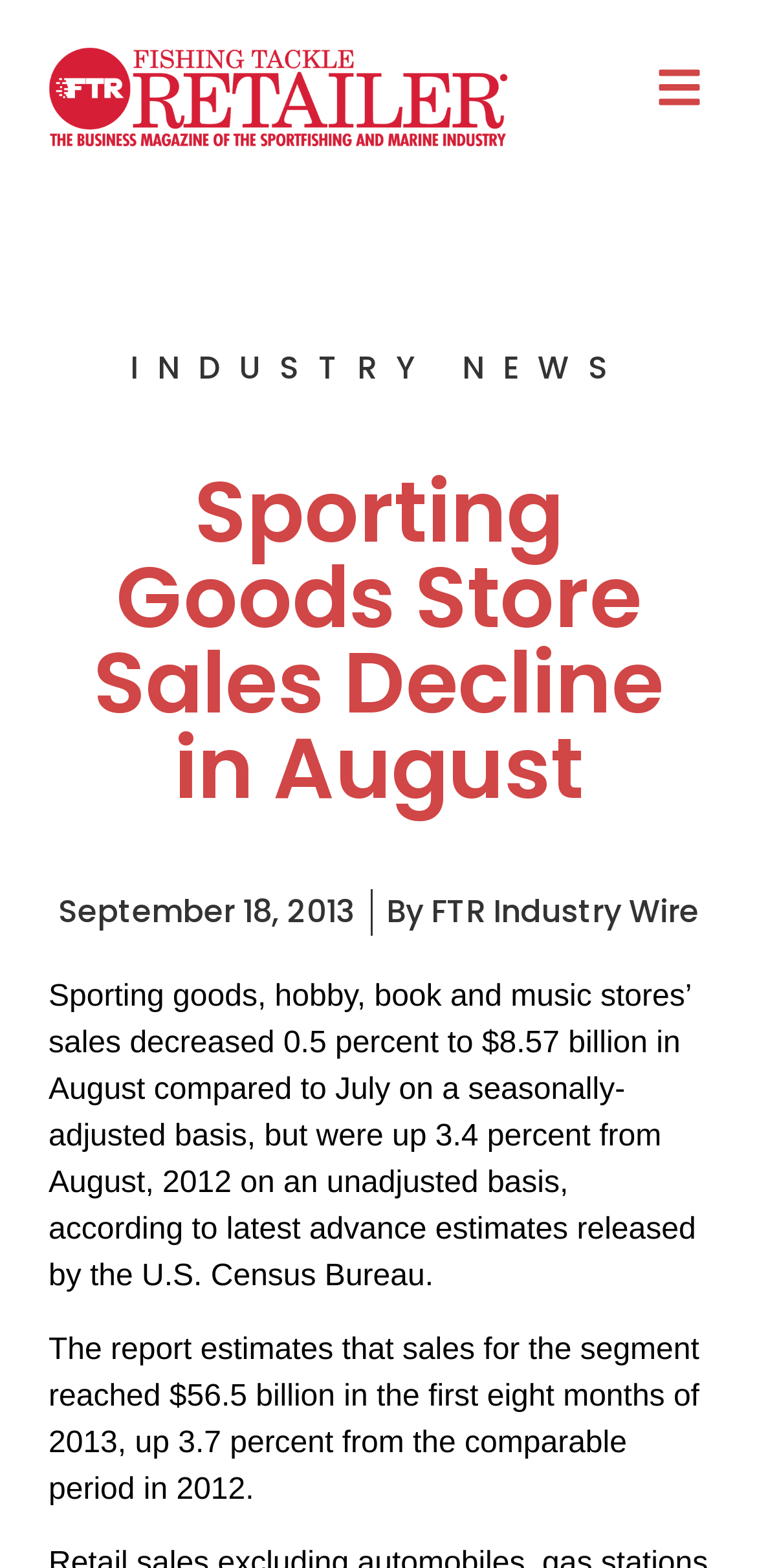Who released the latest advance estimates?
Refer to the image and give a detailed answer to the question.

The answer can be found in the first paragraph of the article, which states '...according to latest advance estimates released by the U.S. Census Bureau.'.